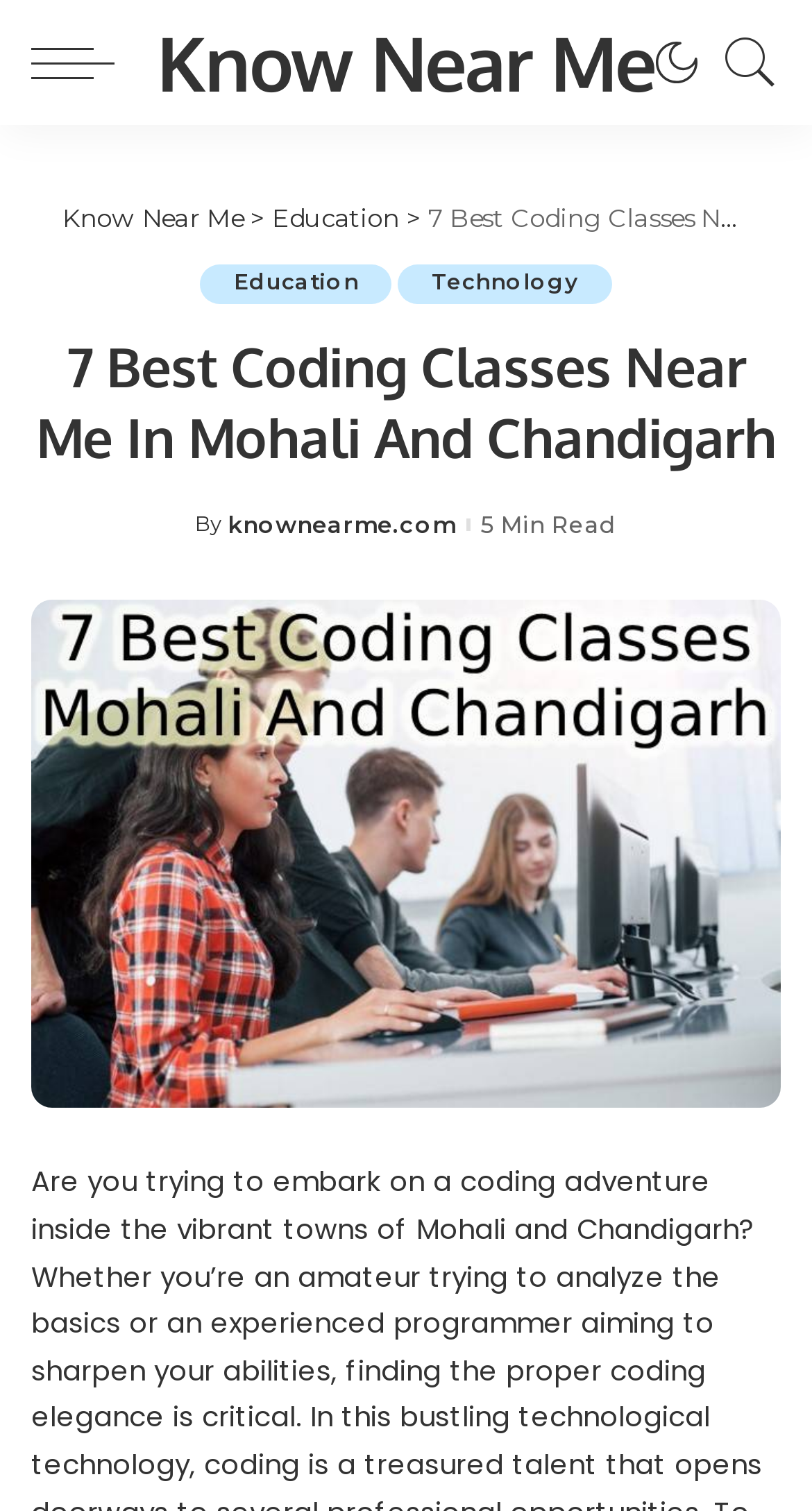Please indicate the bounding box coordinates of the element's region to be clicked to achieve the instruction: "Check the website of knownearme.com". Provide the coordinates as four float numbers between 0 and 1, i.e., [left, top, right, bottom].

[0.28, 0.34, 0.562, 0.355]